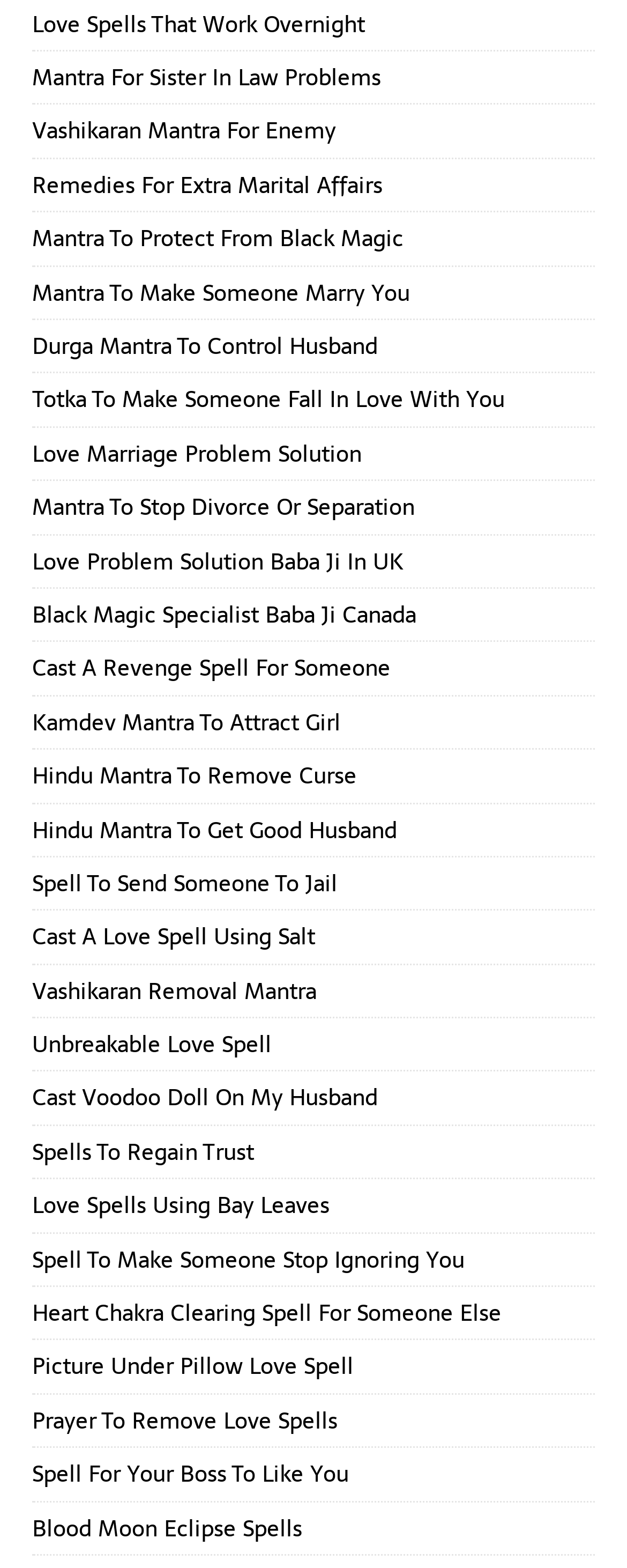Specify the bounding box coordinates for the region that must be clicked to perform the given instruction: "Browse Business".

None